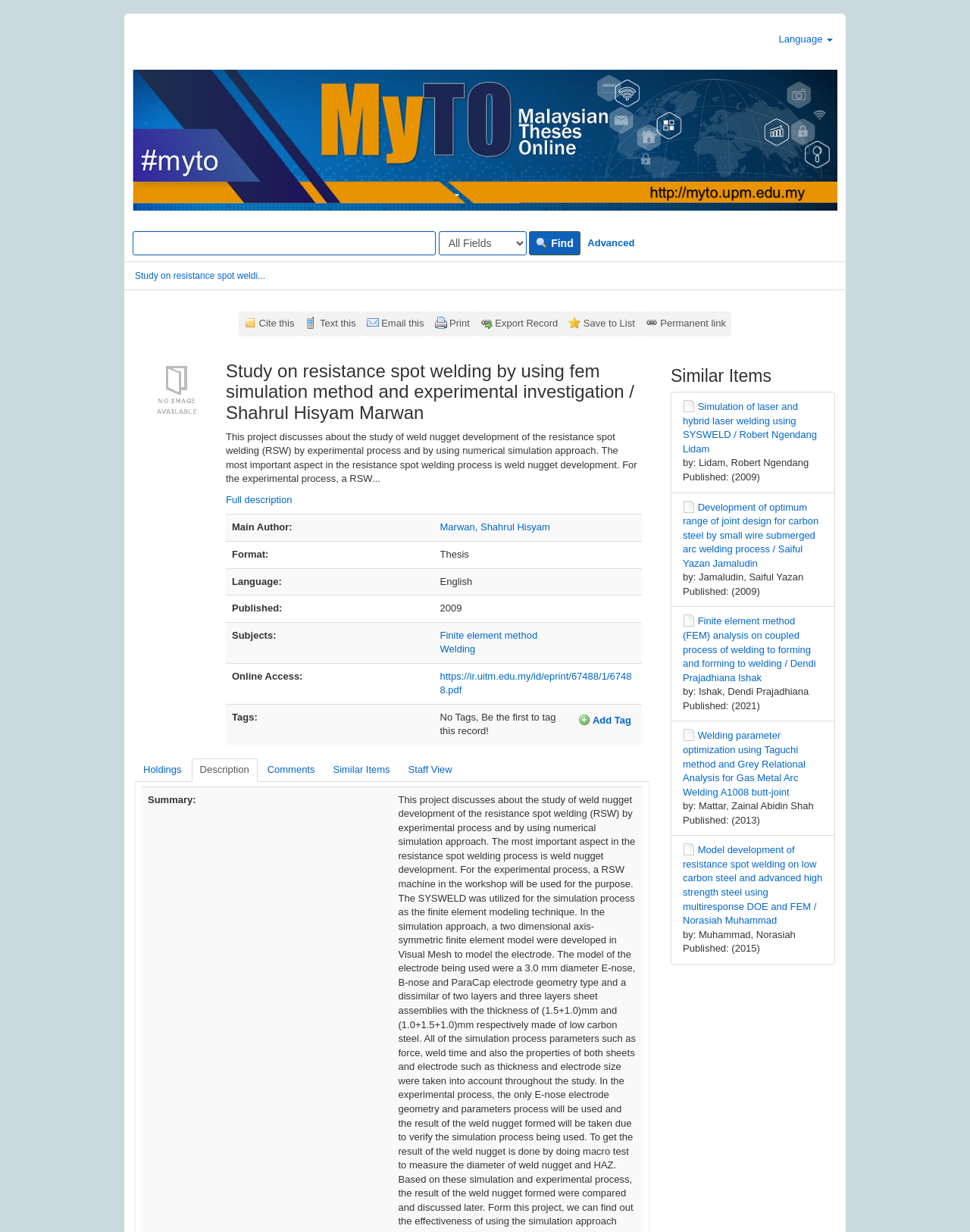Construct a comprehensive caption that outlines the webpage's structure and content.

This webpage is about a study on resistance spot welding using FEM simulation and experimental investigation by Shahrul Hisyam Marwan. At the top, there is a link to skip to the content and a language selection option. Below that, there is a search bar with a textbox, a combobox, and a button to find search terms. 

On the left side, there is a navigation menu with breadcrumbs and a list of tools, including links to cite, text, email, print, export, and save the record. 

The main content is divided into sections. The first section has a heading with the title of the study, followed by a brief description of the project, which discusses the study of weld nugget development of resistance spot welding by experimental process and numerical simulation approach. There is also a link to view the full description.

Below that, there is a table with bibliographic details, including the main author, format, language, publication date, and subjects. The subjects are linked to related topics, such as finite element method and welding.

On the right side, there are links to holdings, description, comments, similar items, and staff view. The similar items section lists several theses related to welding and simulation, with links to their descriptions and publication dates.

Overall, this webpage provides detailed information about a study on resistance spot welding and related research in the field.